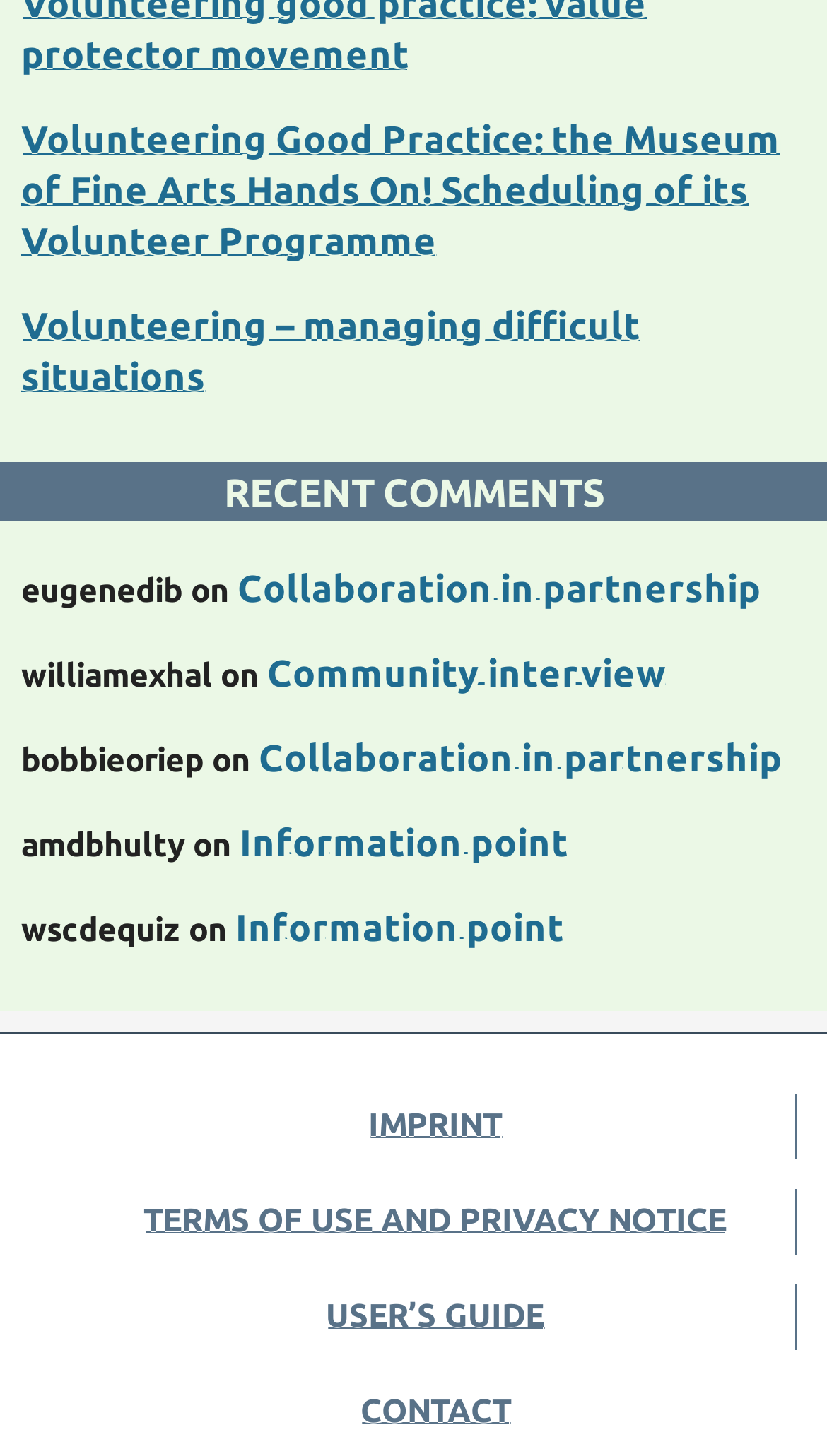Can you pinpoint the bounding box coordinates for the clickable element required for this instruction: "Contact the website administrator"? The coordinates should be four float numbers between 0 and 1, i.e., [left, top, right, bottom].

[0.436, 0.956, 0.618, 0.983]